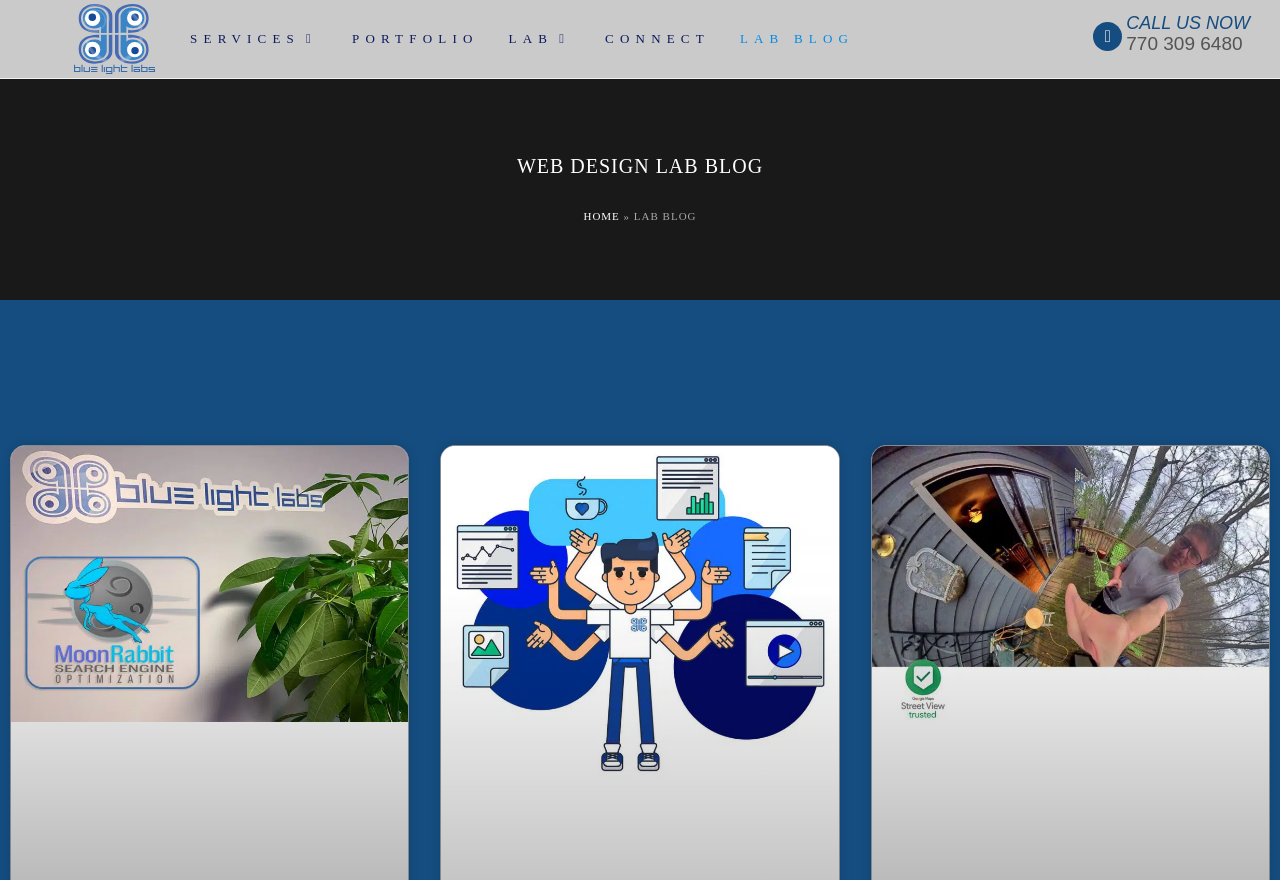Find the bounding box coordinates for the element that must be clicked to complete the instruction: "Click on CALL US NOW". The coordinates should be four float numbers between 0 and 1, indicated as [left, top, right, bottom].

[0.895, 0.025, 0.977, 0.029]